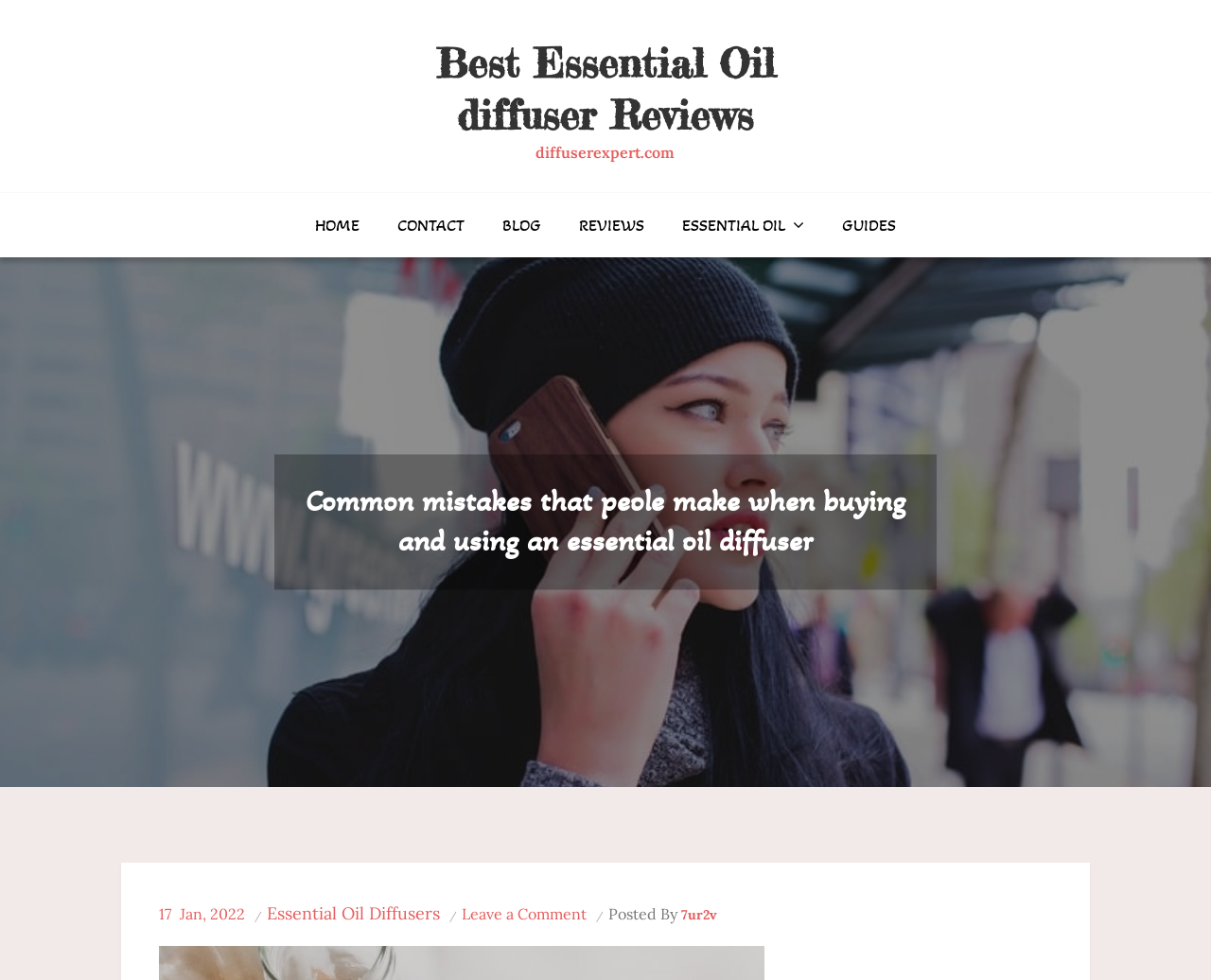Please specify the bounding box coordinates for the clickable region that will help you carry out the instruction: "read essential oil diffuser reviews".

[0.36, 0.04, 0.64, 0.141]